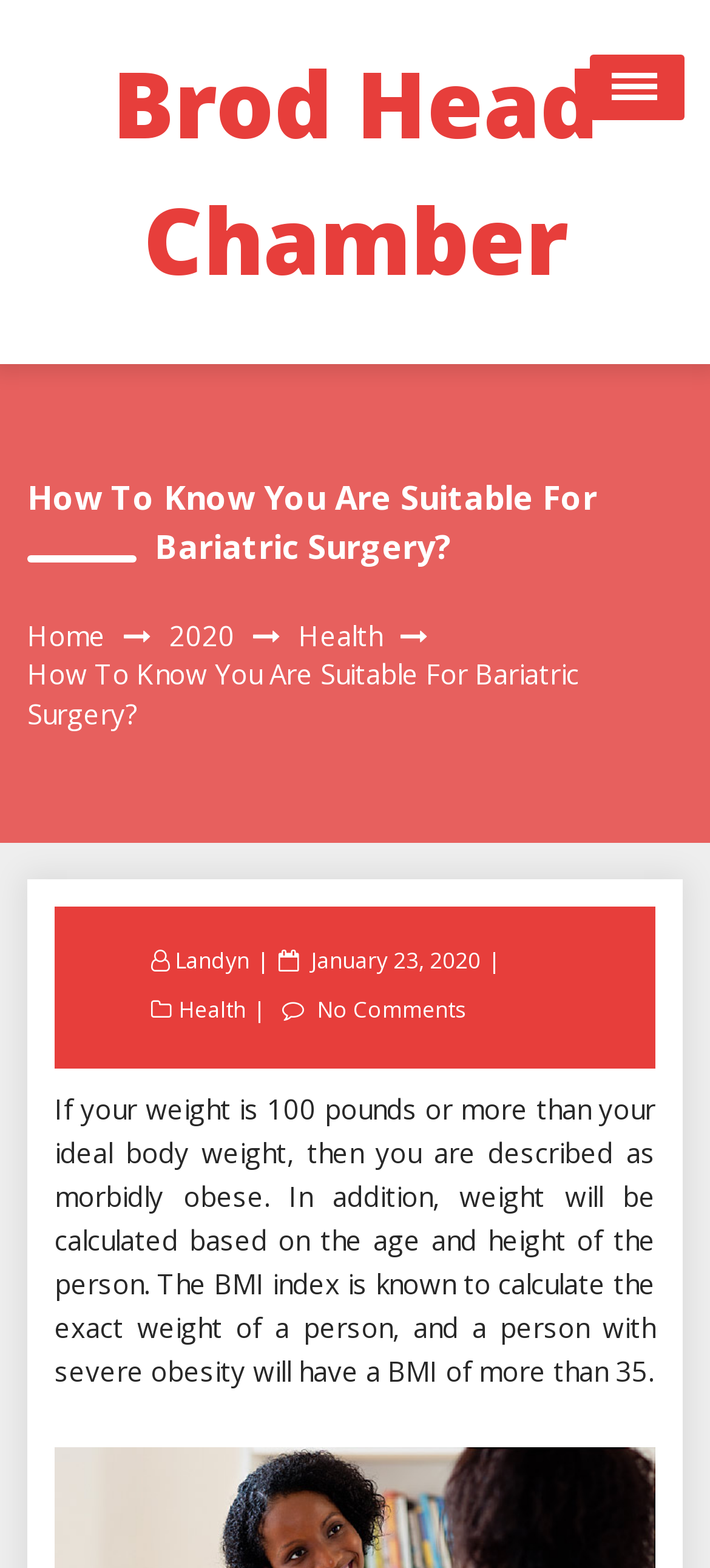Answer the following inquiry with a single word or phrase:
What is the category of the article?

Health